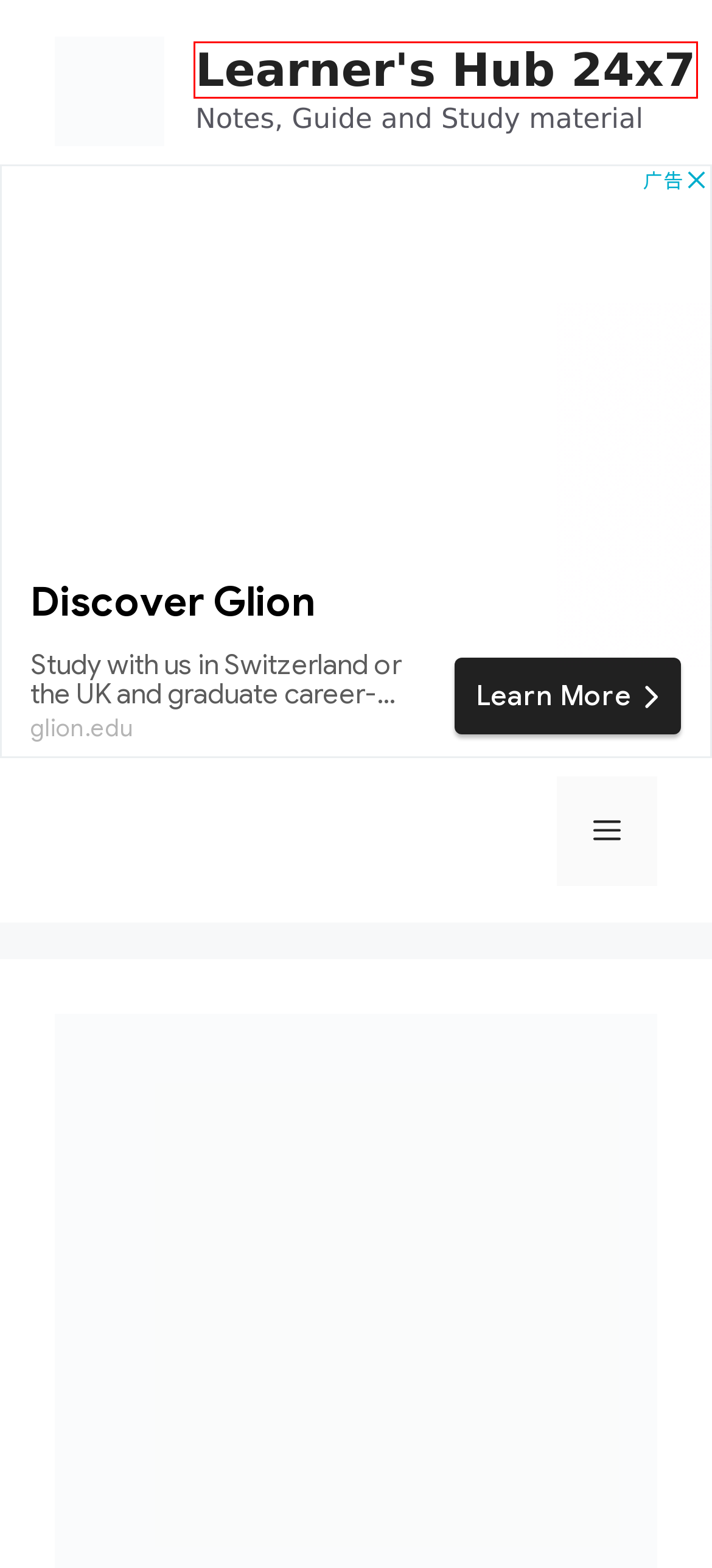Review the screenshot of a webpage which includes a red bounding box around an element. Select the description that best fits the new webpage once the element in the bounding box is clicked. Here are the candidates:
A. Learner's Hub 24x7 - Notes, Guide and Study material
B. 'Holy Thursday' from Songs of Experience: A Critical Analysis - Learner's Hub 24x7
C. Contact - Learner's Hub 24x7
D. Mostbet Az 90 Casino Və İdman Mərcləri
E. GeneratePress - The perfect foundation for your WordPress website.
F. What was the significance of Magadha's geographical location for its rise? - Learner's Hub 24x7
G. The Ecstasy by John Donne | Line by line Analysis | Summary & Analysis - Learner's Hub 24x7
H. A Critical Appreciation of 'Holy Thursday' from Songs of Innocence - Learner's Hub 24x7

A